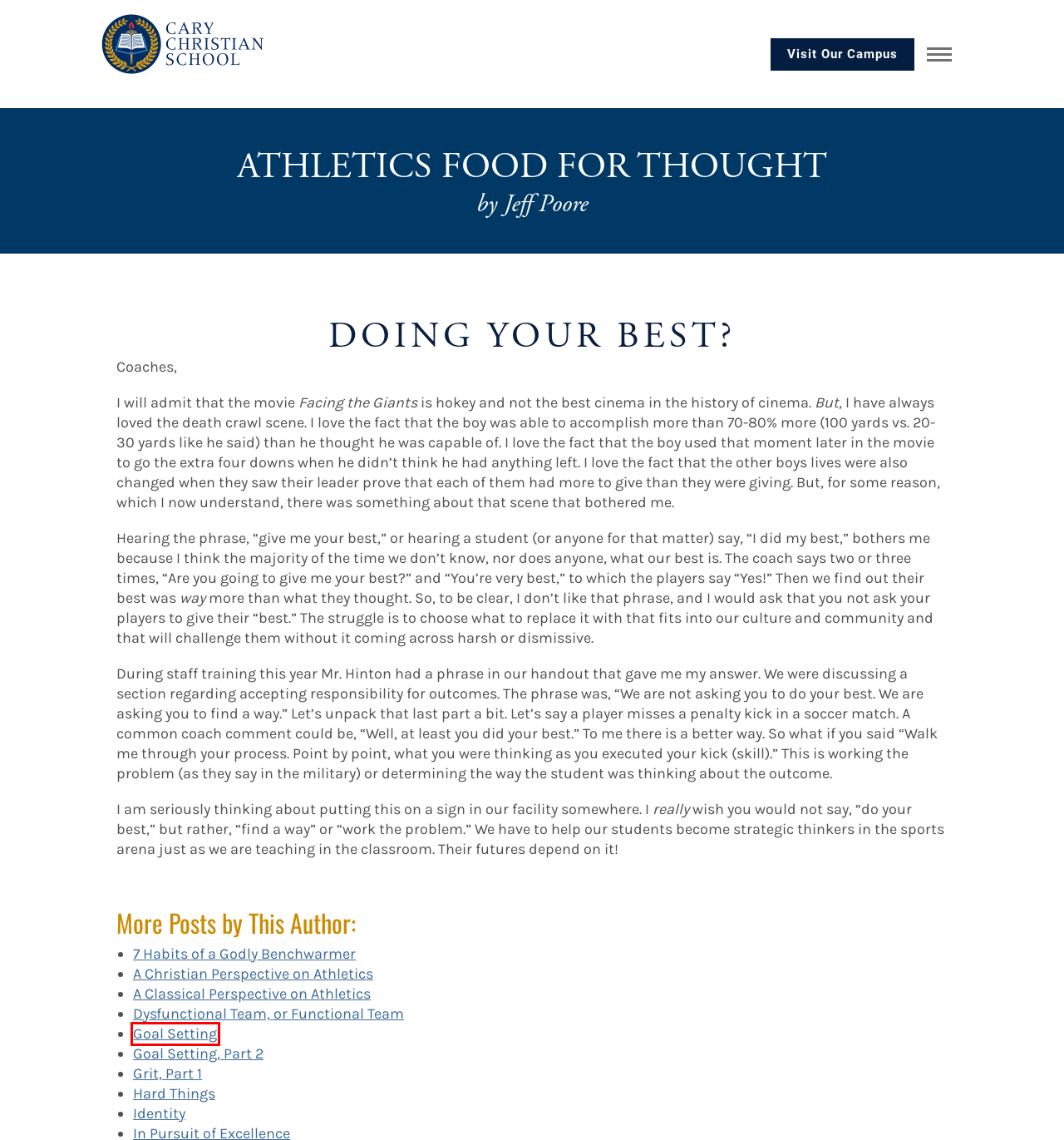Analyze the screenshot of a webpage with a red bounding box and select the webpage description that most accurately describes the new page resulting from clicking the element inside the red box. Here are the candidates:
A. A Christian Perspective on Athletics - Cary Christian School
B. Goal Setting - Cary Christian School
C. Goal Setting, Part 2 - Cary Christian School
D. Homepage - Cary Christian School
E. A Classical Perspective on Athletics - Cary Christian School
F. 7 Habits of a Godly Benchwarmer - Cary Christian School
G. Identity - Cary Christian School
H. Hard Things - Cary Christian School

B